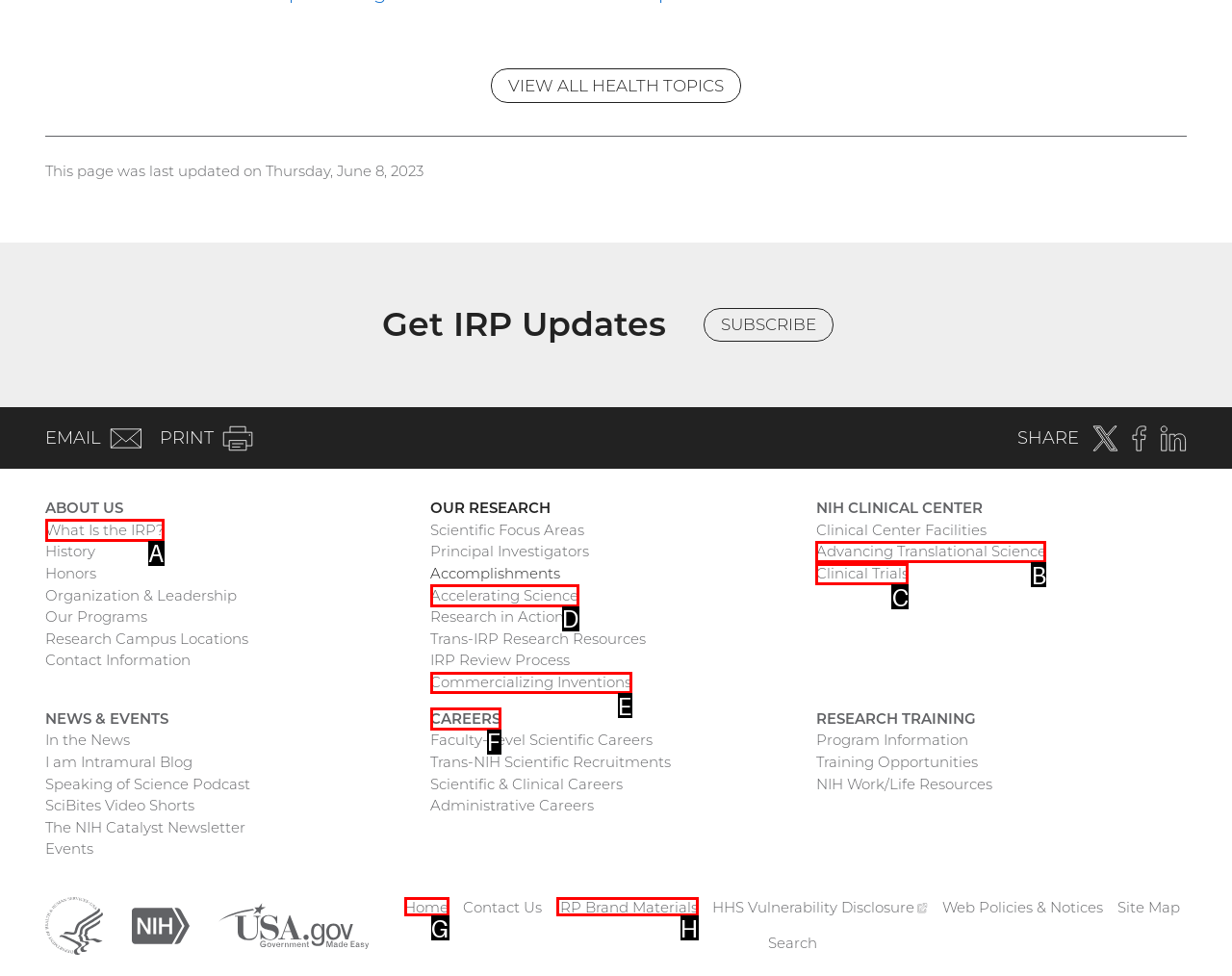Determine which HTML element corresponds to the description: Careers. Provide the letter of the correct option.

F